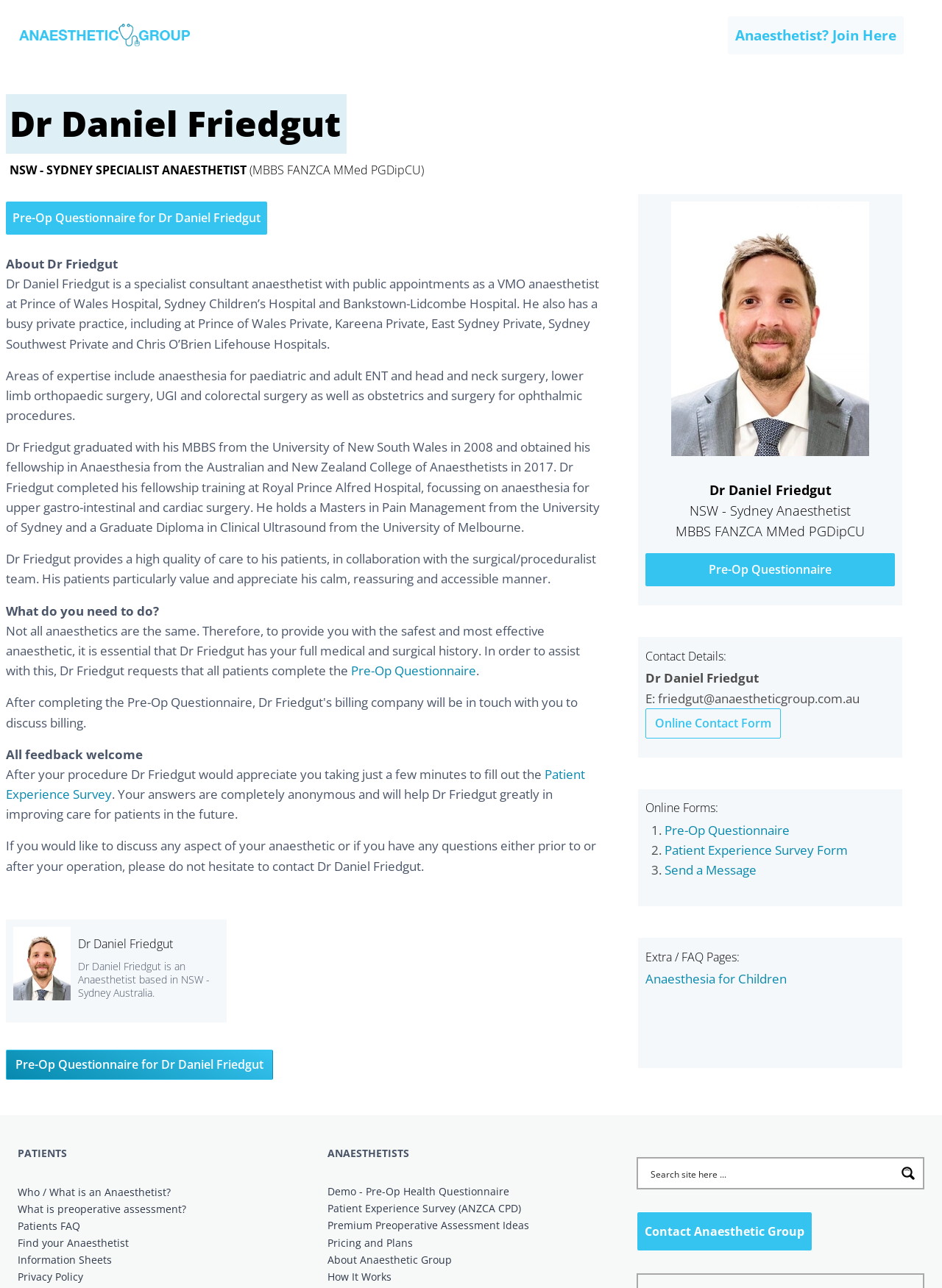Extract the heading text from the webpage.

Dr Daniel Friedgut